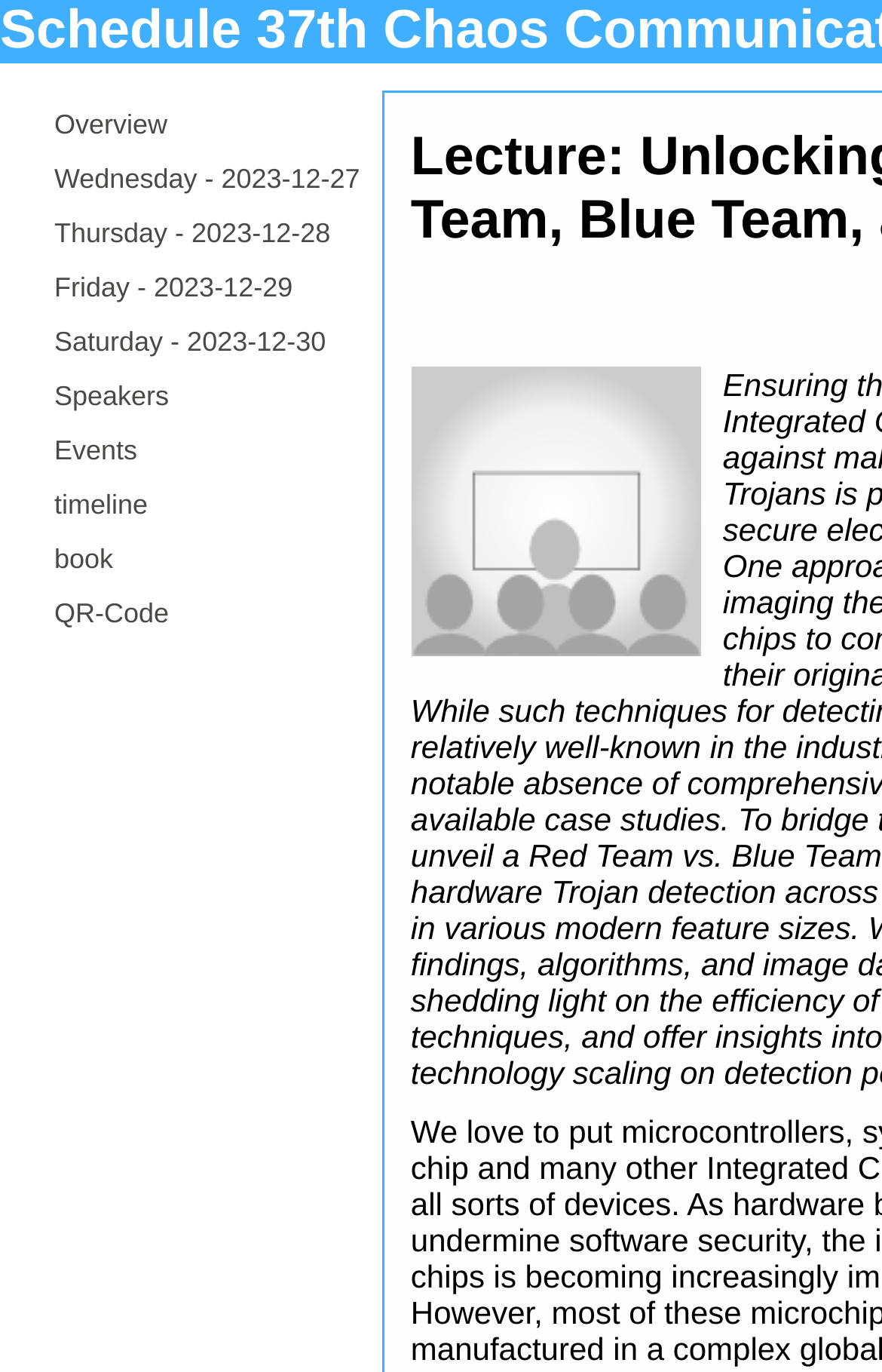Identify the bounding box coordinates of the clickable region to carry out the given instruction: "view schedule for Friday".

[0.062, 0.198, 0.332, 0.229]